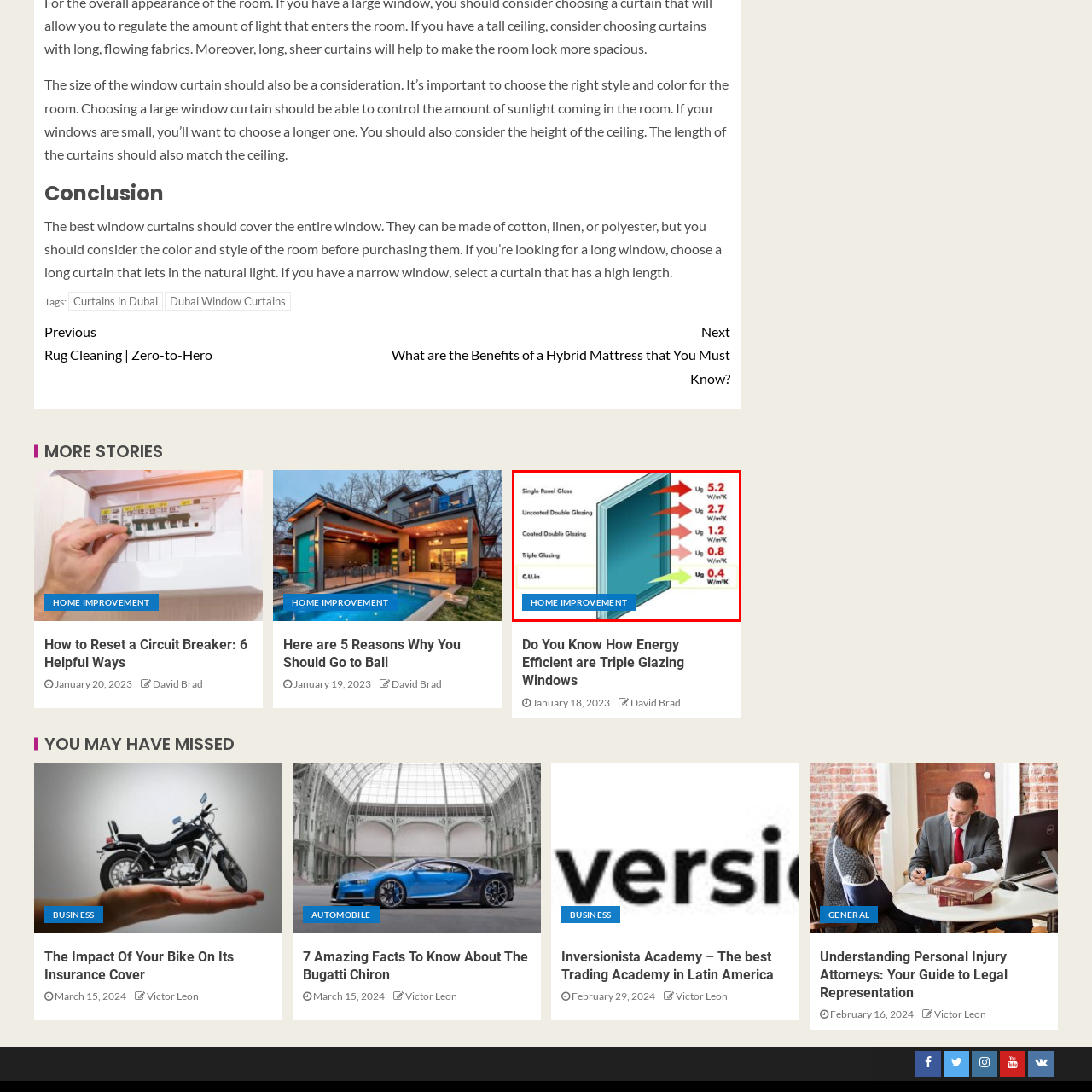Explain what is happening in the image inside the red outline in great detail.

This image illustrates the varying thermal efficiency of different types of window glazing. It visually compares single panel glass, uncoated double glazing, coated double glazing, and triple glazing, each represented with their respective Ug values, which measure the thermal transmittance (in W/m²K). The Ug values indicate how much heat is lost through the glass, with lower numbers representing better insulation. For instance, single panel glass has a Ug value of 5.2, while triple glazing boasts a significantly lower Ug of 0.4, highlighting its superior energy efficiency. The image is framed with a banner labeled "HOME IMPROVEMENT," emphasizing its relevance to enhancing home energy efficiency and comfort.